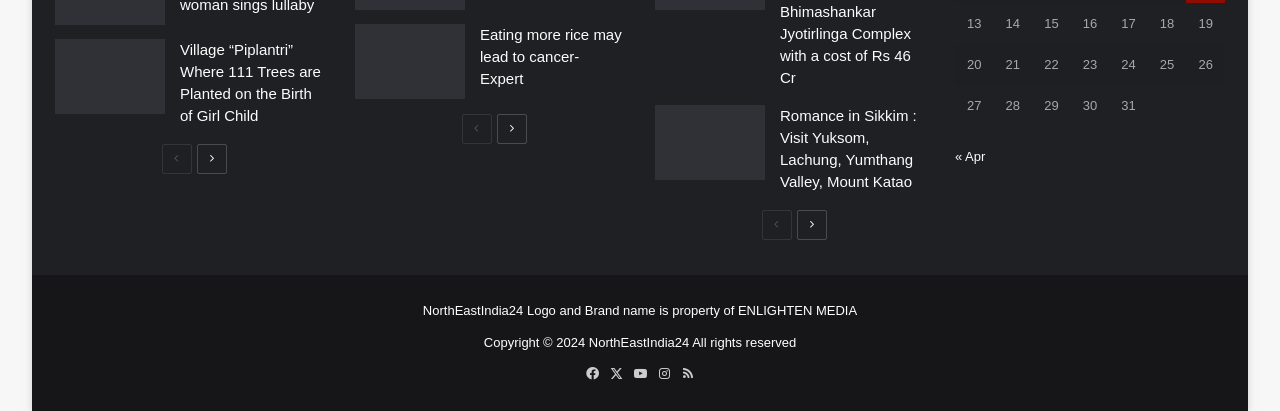Give a one-word or short phrase answer to this question: 
How many links are on this webpage?

14